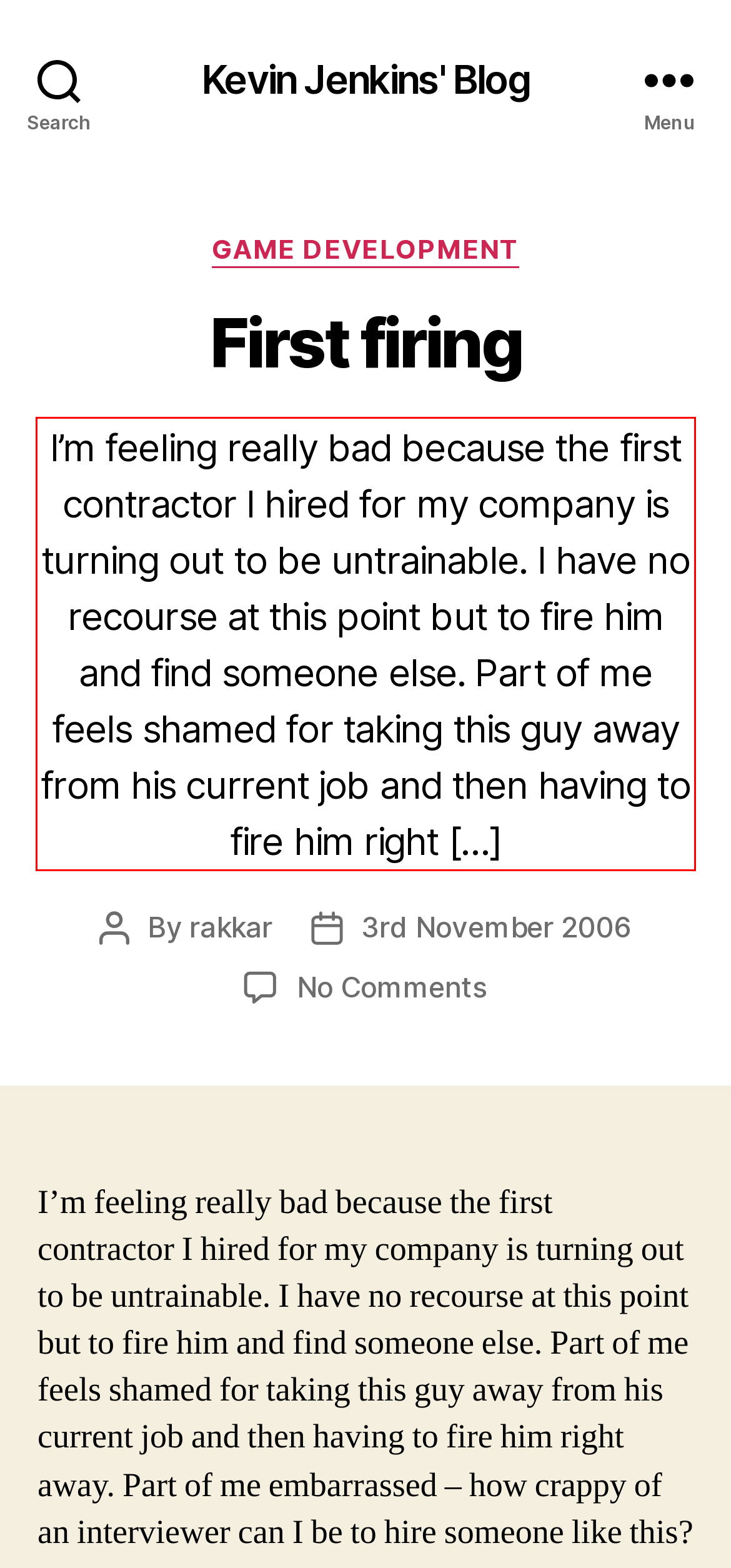Using the provided screenshot, read and generate the text content within the red-bordered area.

I’m feeling really bad because the first contractor I hired for my company is turning out to be untrainable. I have no recourse at this point but to fire him and find someone else. Part of me feels shamed for taking this guy away from his current job and then having to fire him right […]